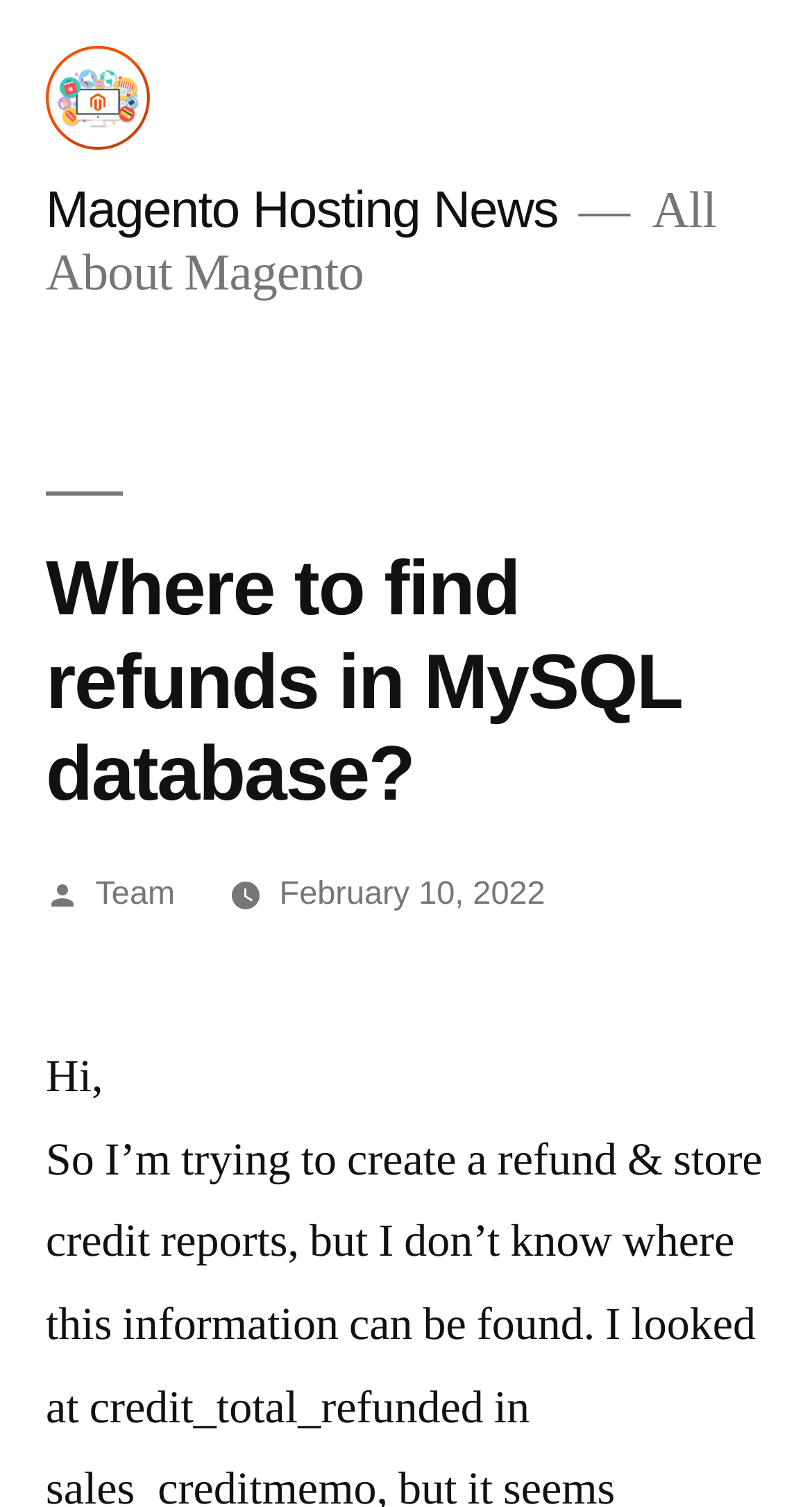Your task is to extract the text of the main heading from the webpage.

Where to find refunds in MySQL database?